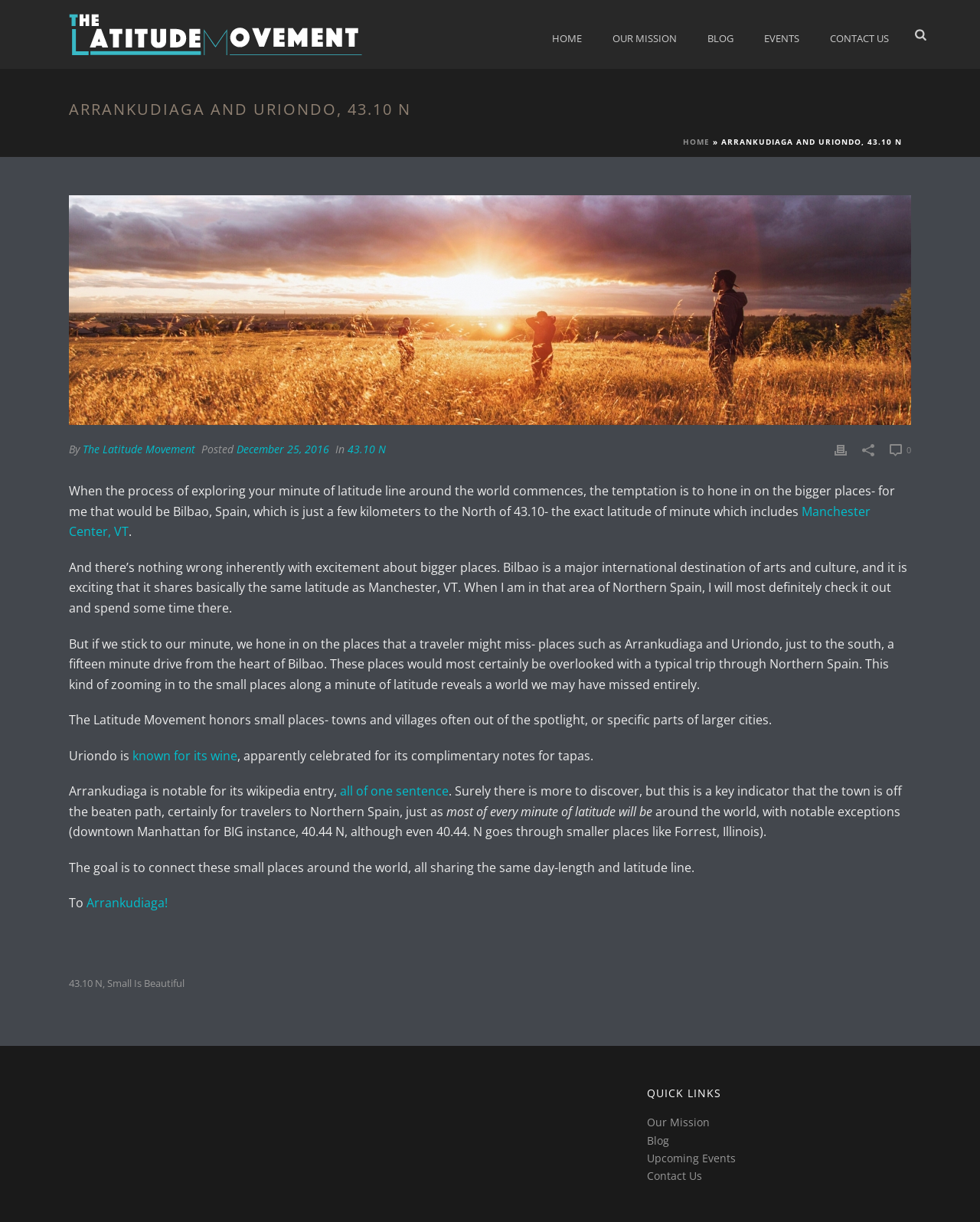Please find and report the primary heading text from the webpage.

ARRANKUDIAGA AND URIONDO, 43.10 N